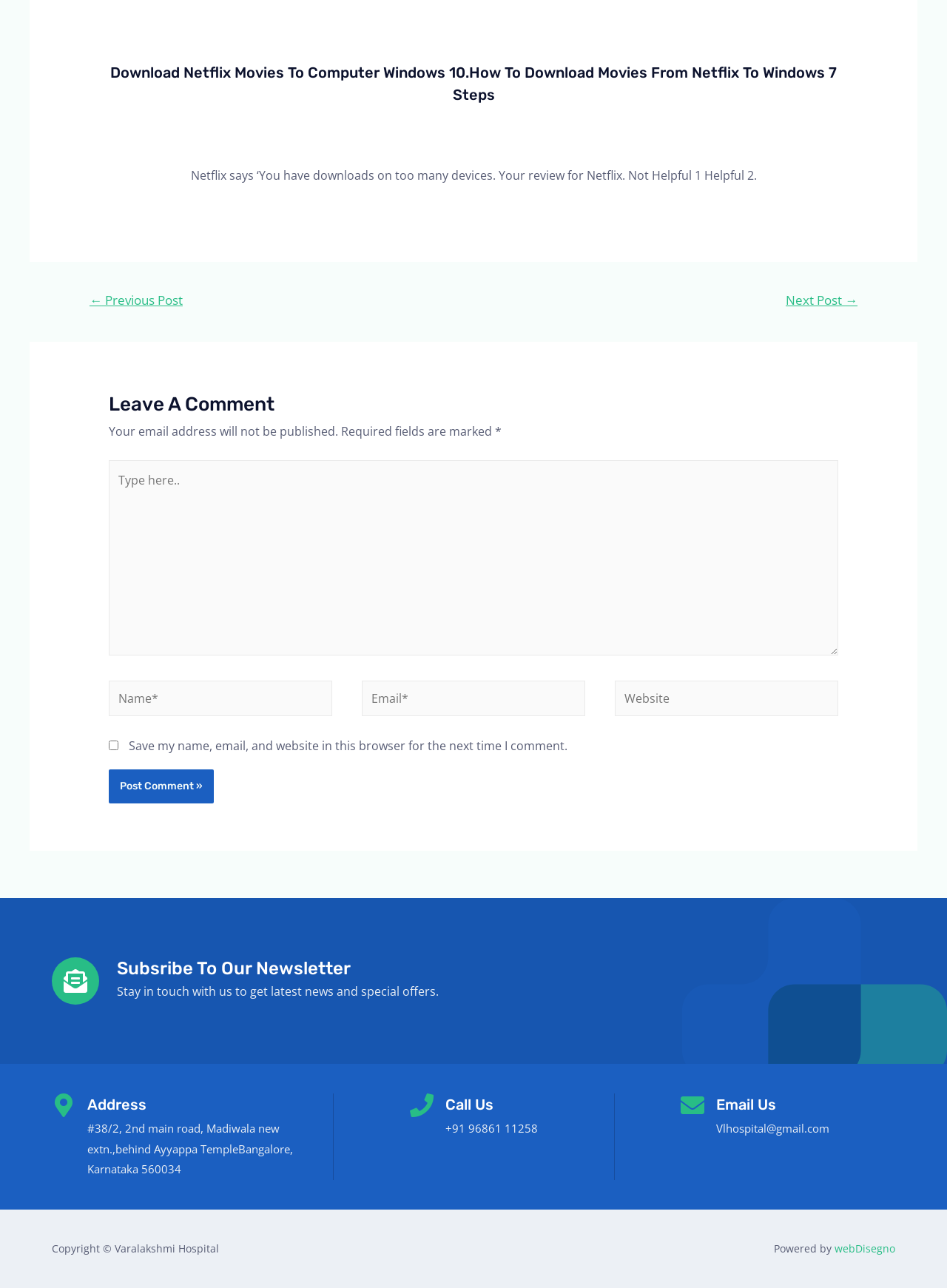Using the image as a reference, answer the following question in as much detail as possible:
What is the phone number of Varalakshmi Hospital?

The phone number of Varalakshmi Hospital is provided in the 'Call Us' section of the webpage, which includes the country code and the phone number.